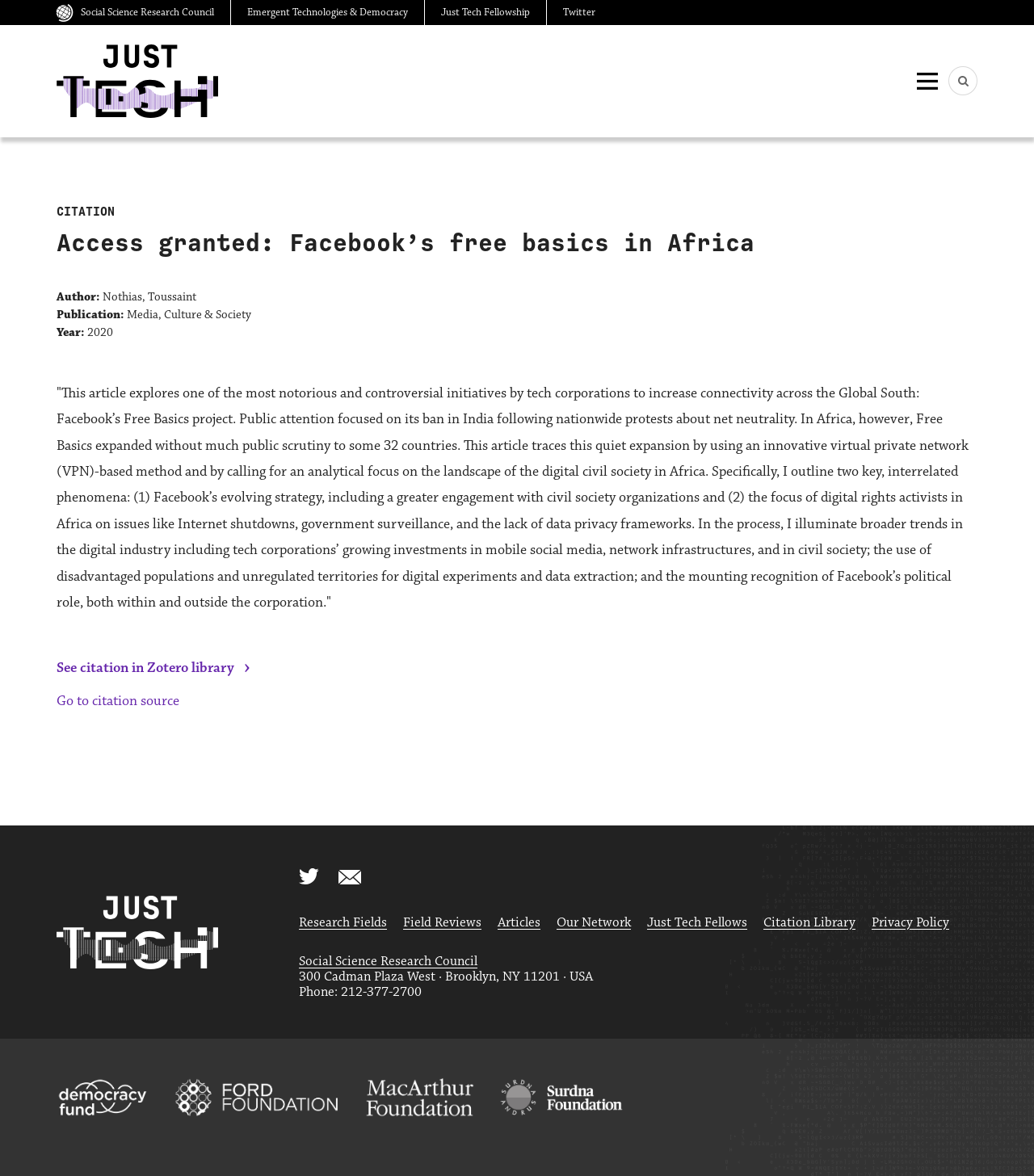Refer to the screenshot and give an in-depth answer to this question: What is the year of publication of the article?

The year of publication can be found in the description list detail section, where it is stated as 'Year: 2020'.